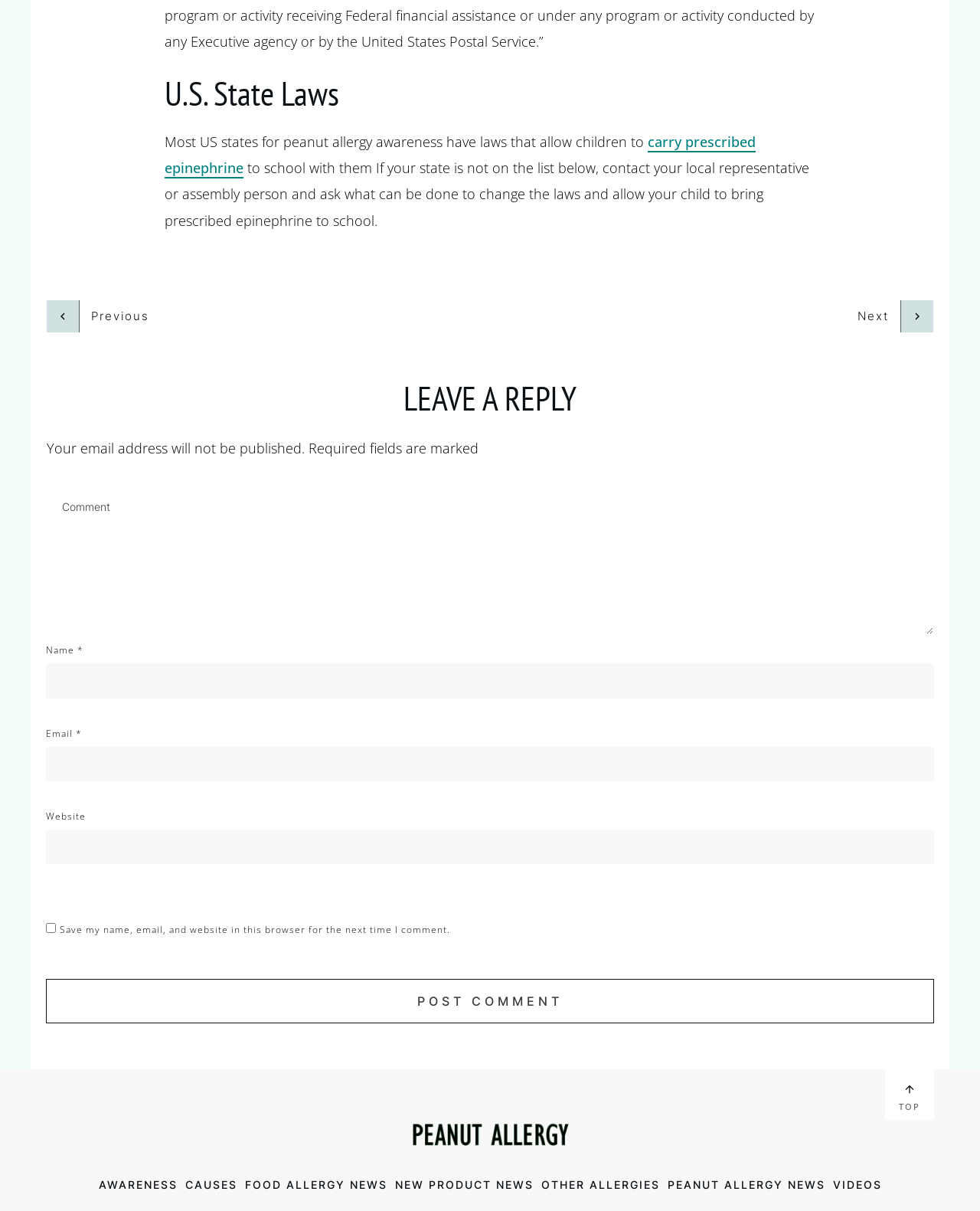Locate the bounding box coordinates of the element I should click to achieve the following instruction: "Enter a comment in the 'Comment' field".

[0.047, 0.398, 0.953, 0.525]